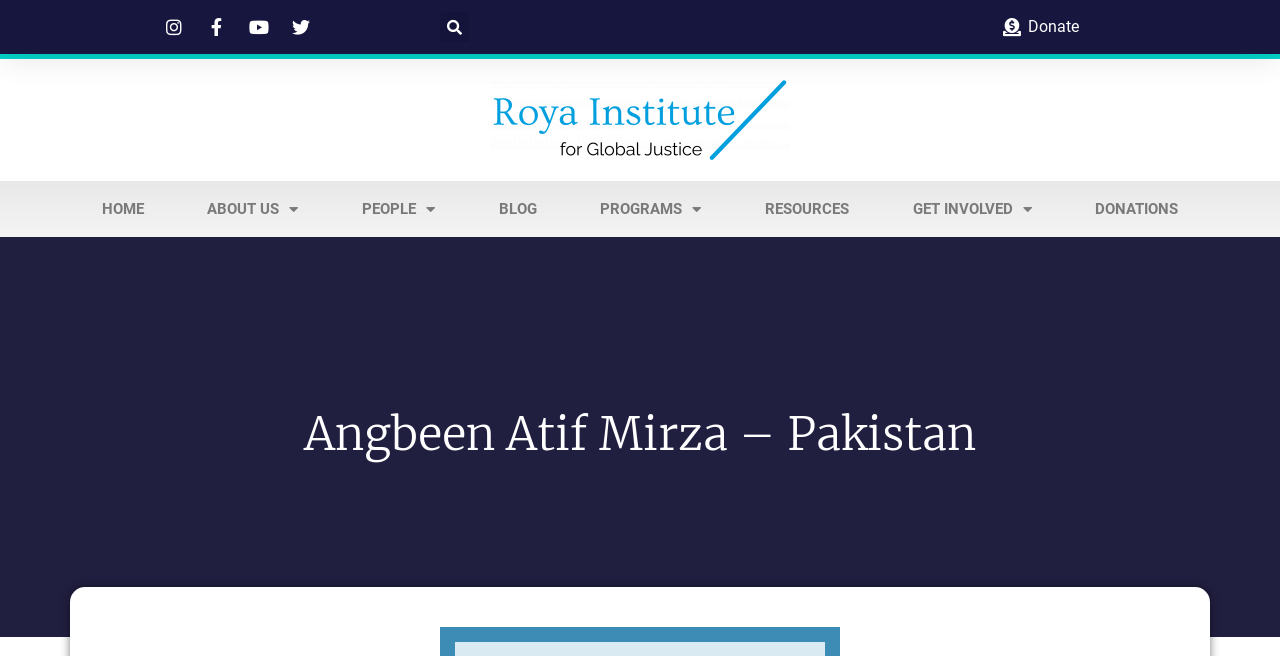Respond to the following question using a concise word or phrase: 
What is the name of the person on this webpage?

Angbeen Atif Mirza